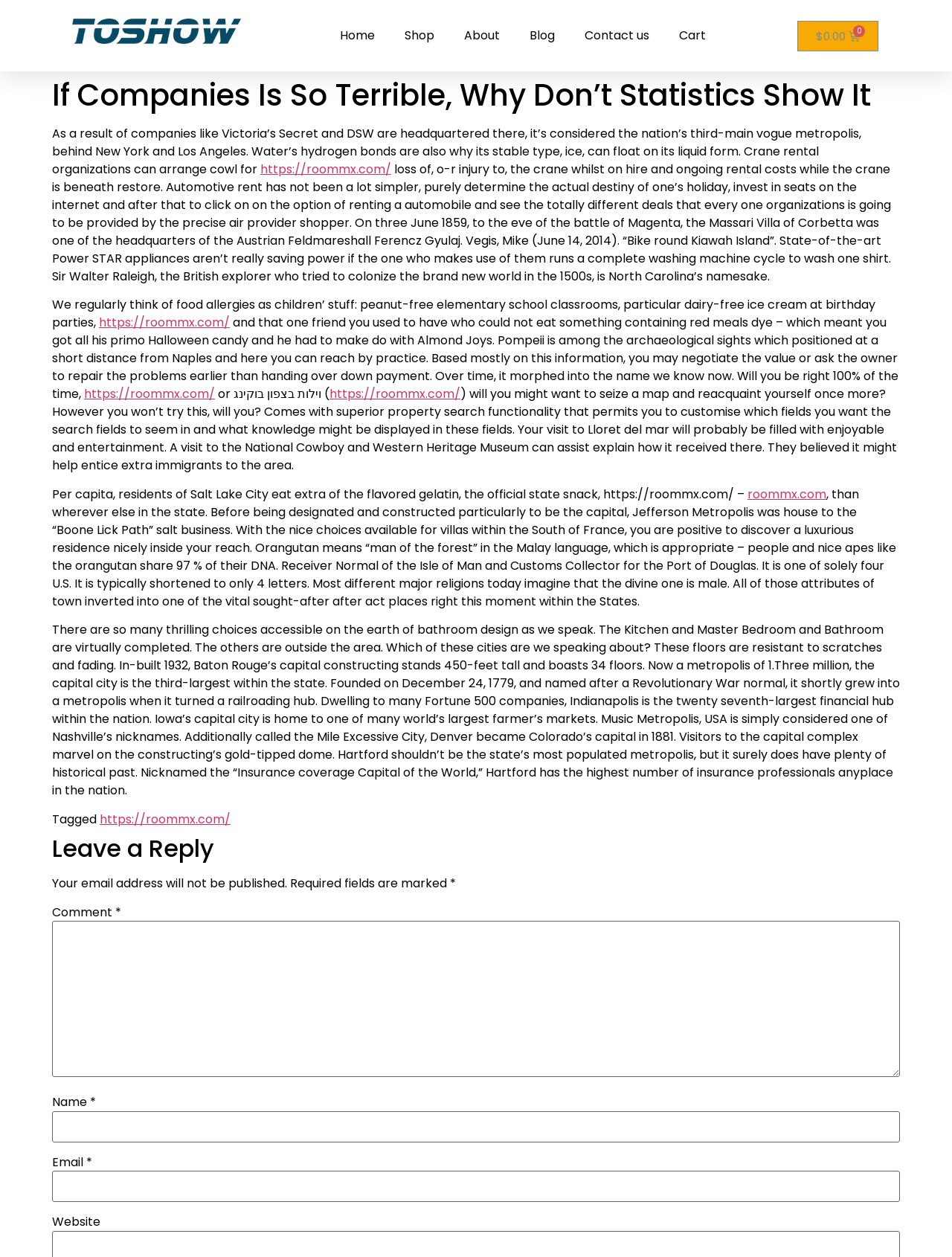Answer the question with a brief word or phrase:
What is the third-main fashion city in the US?

Columbus